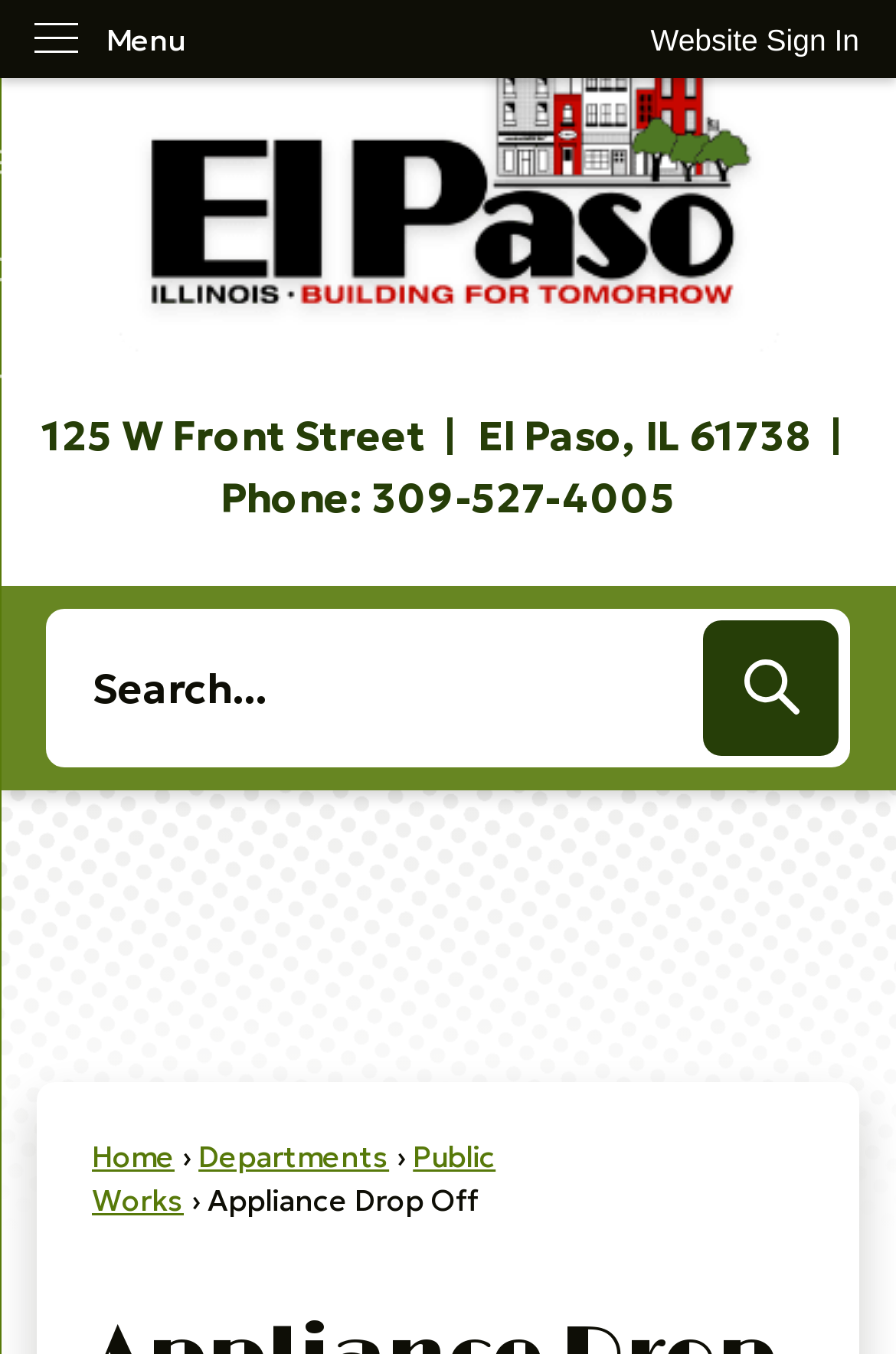Provide the bounding box coordinates for the UI element that is described by this text: "Public Works". The coordinates should be in the form of four float numbers between 0 and 1: [left, top, right, bottom].

[0.103, 0.841, 0.553, 0.901]